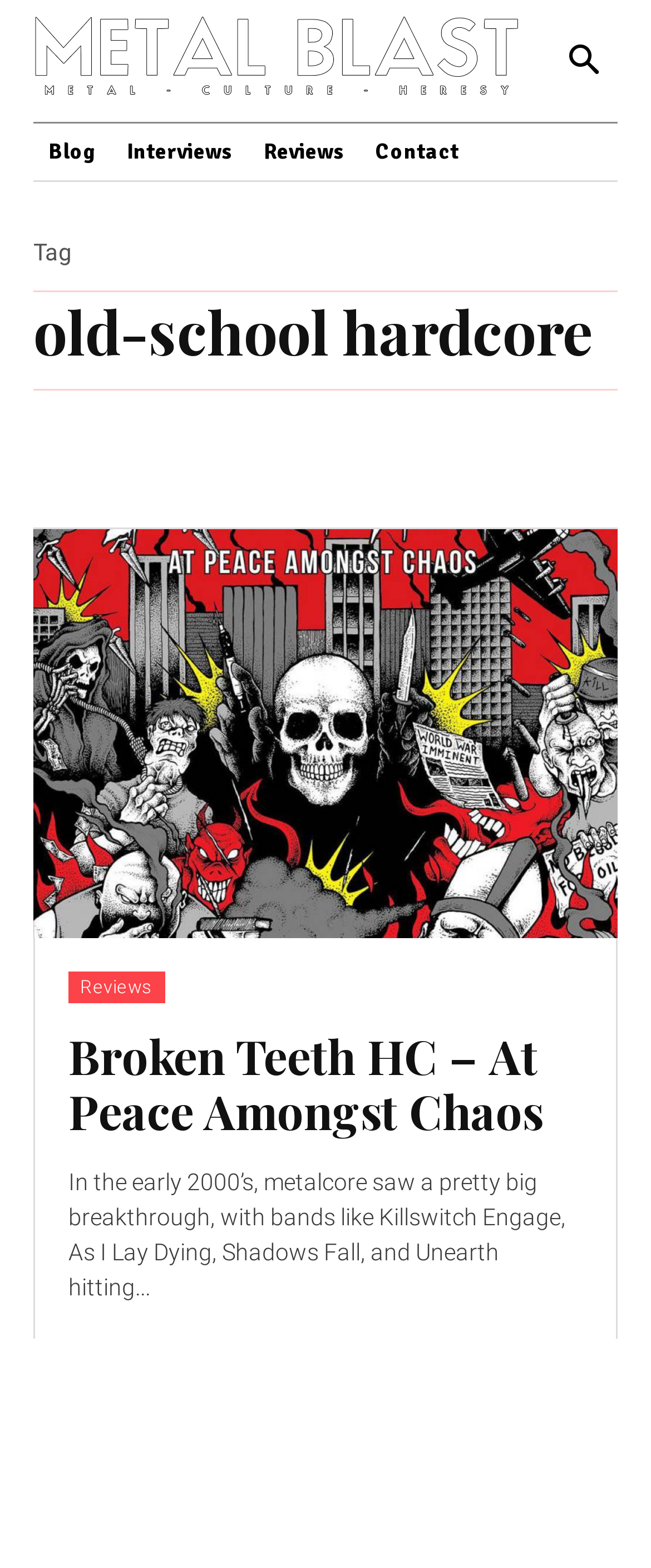What is the name of the band being reviewed?
Answer the question with as much detail as you can, using the image as a reference.

The heading 'Broken Teeth HC – At Peace Amongst Chaos' and the link with the same text suggest that the website is reviewing an album or work by the band Broken Teeth HC.